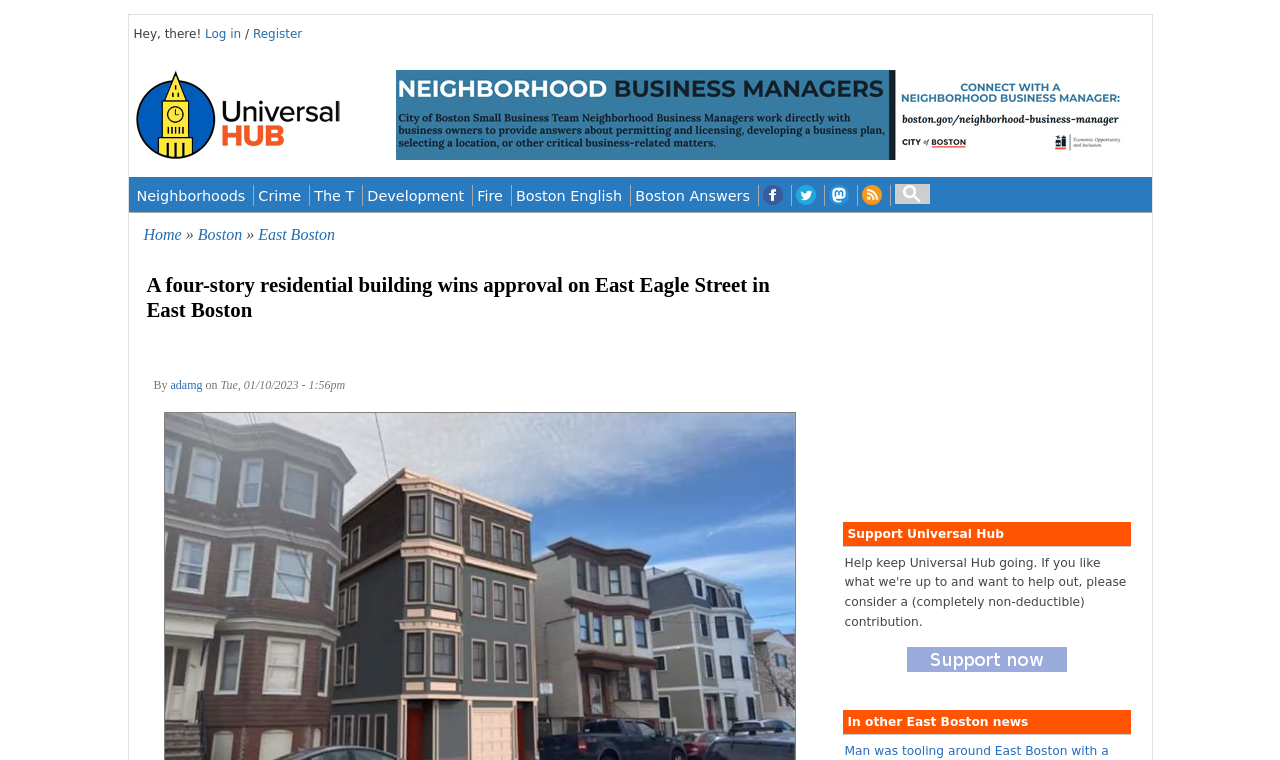Please indicate the bounding box coordinates of the element's region to be clicked to achieve the instruction: "Read the article". Provide the coordinates as four float numbers between 0 and 1, i.e., [left, top, right, bottom].

[0.108, 0.354, 0.642, 0.43]